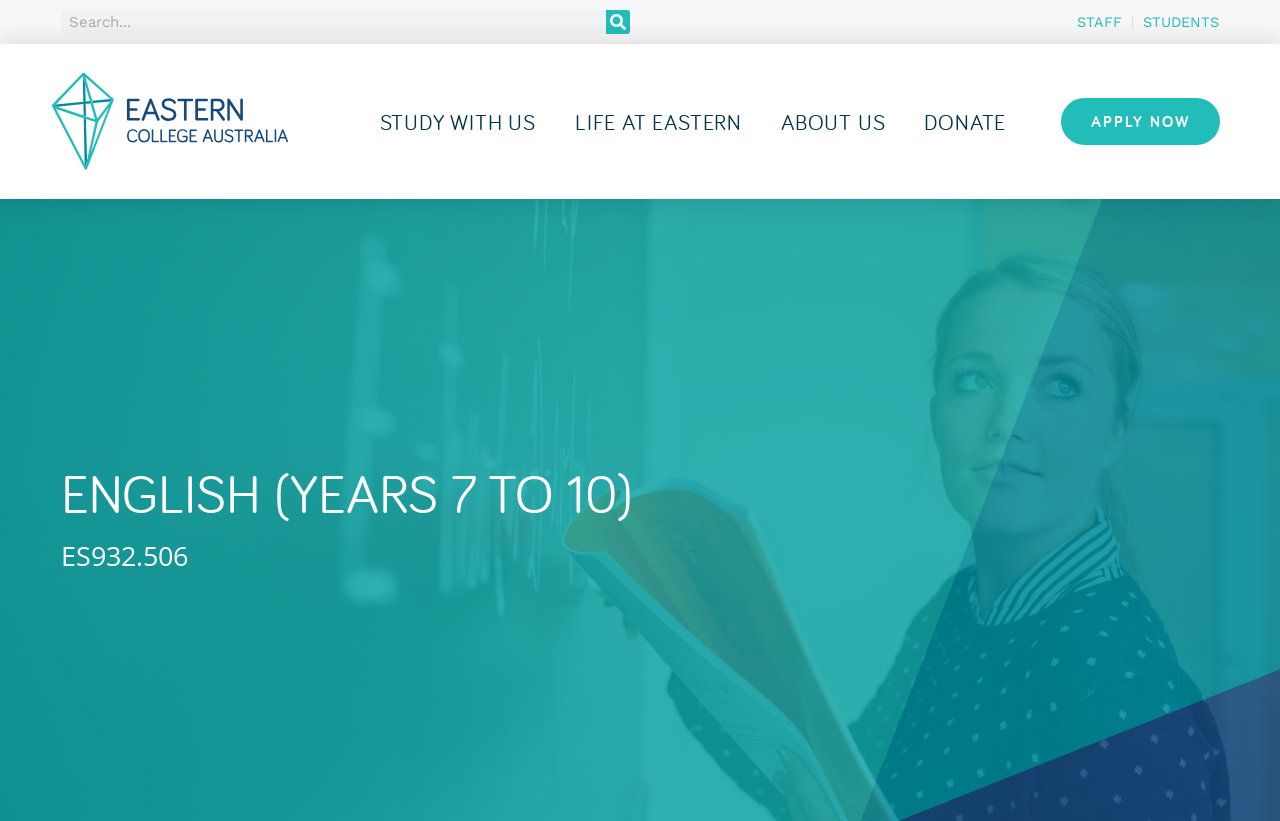Based on the image, give a detailed response to the question: What is the position of the 'APPLY NOW' link?

I compared the y1 and y2 coordinates of the 'APPLY NOW' link element with other elements and found that it has a higher y1 value, which means it is located at the bottom of the page. Also, its x1 and x2 coordinates suggest that it is located on the right side of the page.